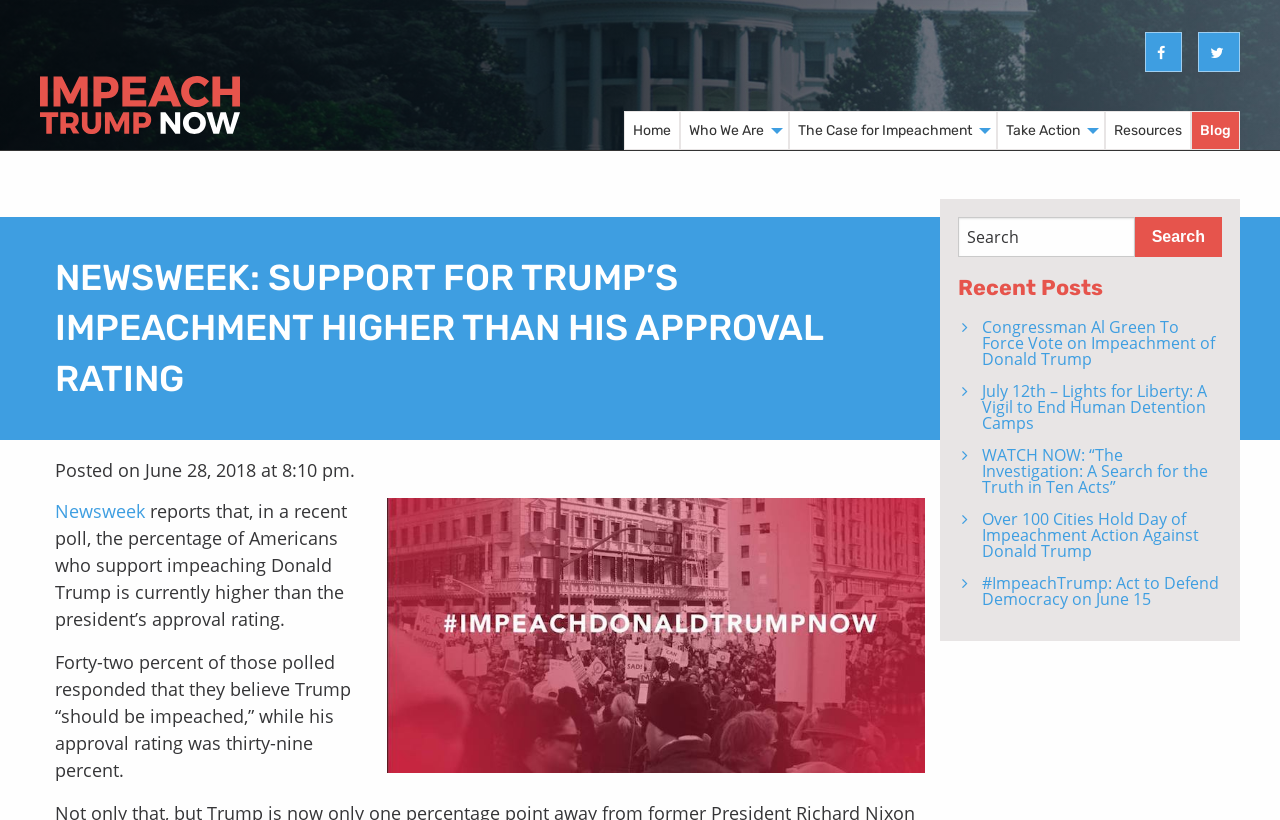Offer a detailed account of what is visible on the webpage.

This webpage appears to be a news article from Newsweek, with a focus on impeachment proceedings against Donald Trump. At the top of the page, there is a horizontal menu bar with six menu items: Home, Who We Are, The Case for Impeachment, Take Action, Resources, and Blog. 

Below the menu bar, there is a header section with a time stamp indicating that the article was posted on June 28, 2018, at 8:10 pm. The header section also contains a link to Newsweek and a brief summary of the article.

The main content of the article is divided into two sections. The first section discusses the results of a recent poll, stating that 42% of respondents believe Trump "should be impeached," while his approval rating is 39%. 

The second section, titled "Recent Posts," lists five news articles with links, each represented by an icon. The articles appear to be related to impeachment proceedings and other political news.

On the right side of the page, there is a search bar with a search button. At the top-right corner, there are two social media links, represented by icons.